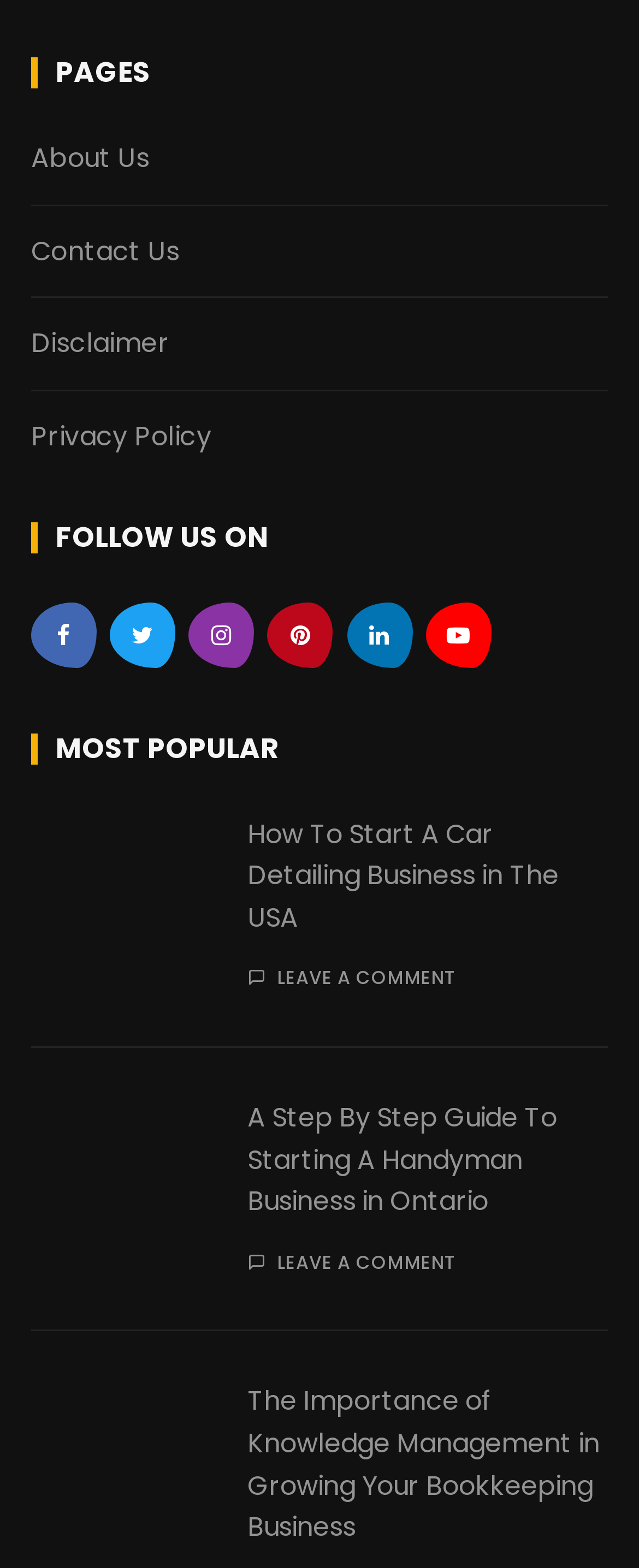Please identify the bounding box coordinates of the element on the webpage that should be clicked to follow this instruction: "Read A Step By Step Guide To Starting A Handyman Business in Ontario". The bounding box coordinates should be given as four float numbers between 0 and 1, formatted as [left, top, right, bottom].

[0.048, 0.7, 0.336, 0.817]